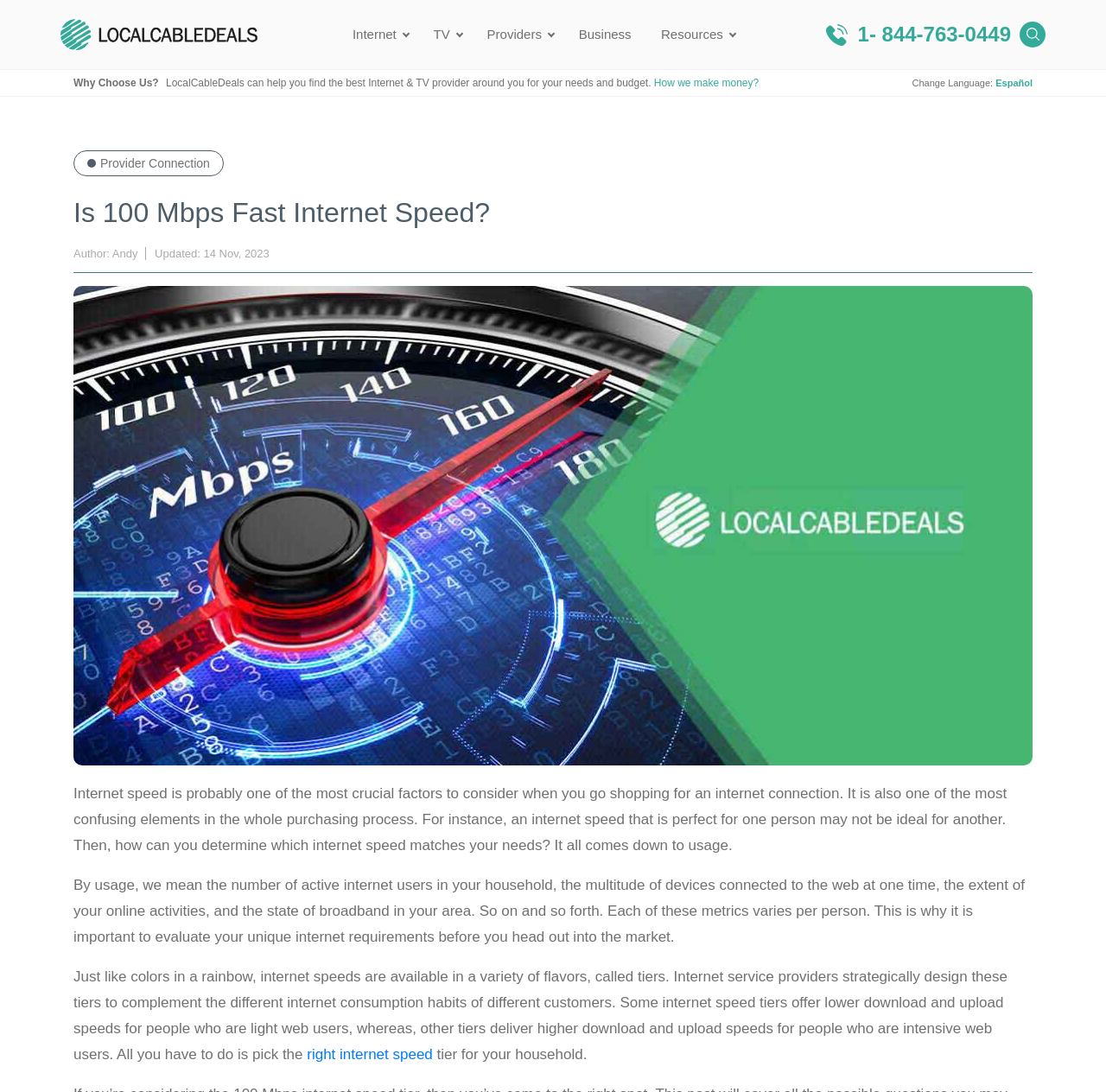Identify and provide the bounding box for the element described by: "Author: Andy".

[0.066, 0.226, 0.127, 0.238]